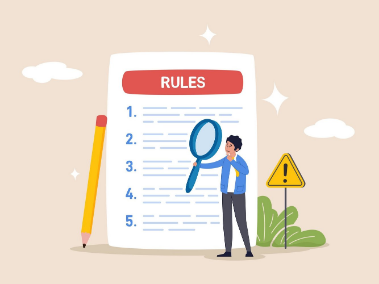Give a one-word or short phrase answer to the question: 
What is leaning against the document?

A pencil